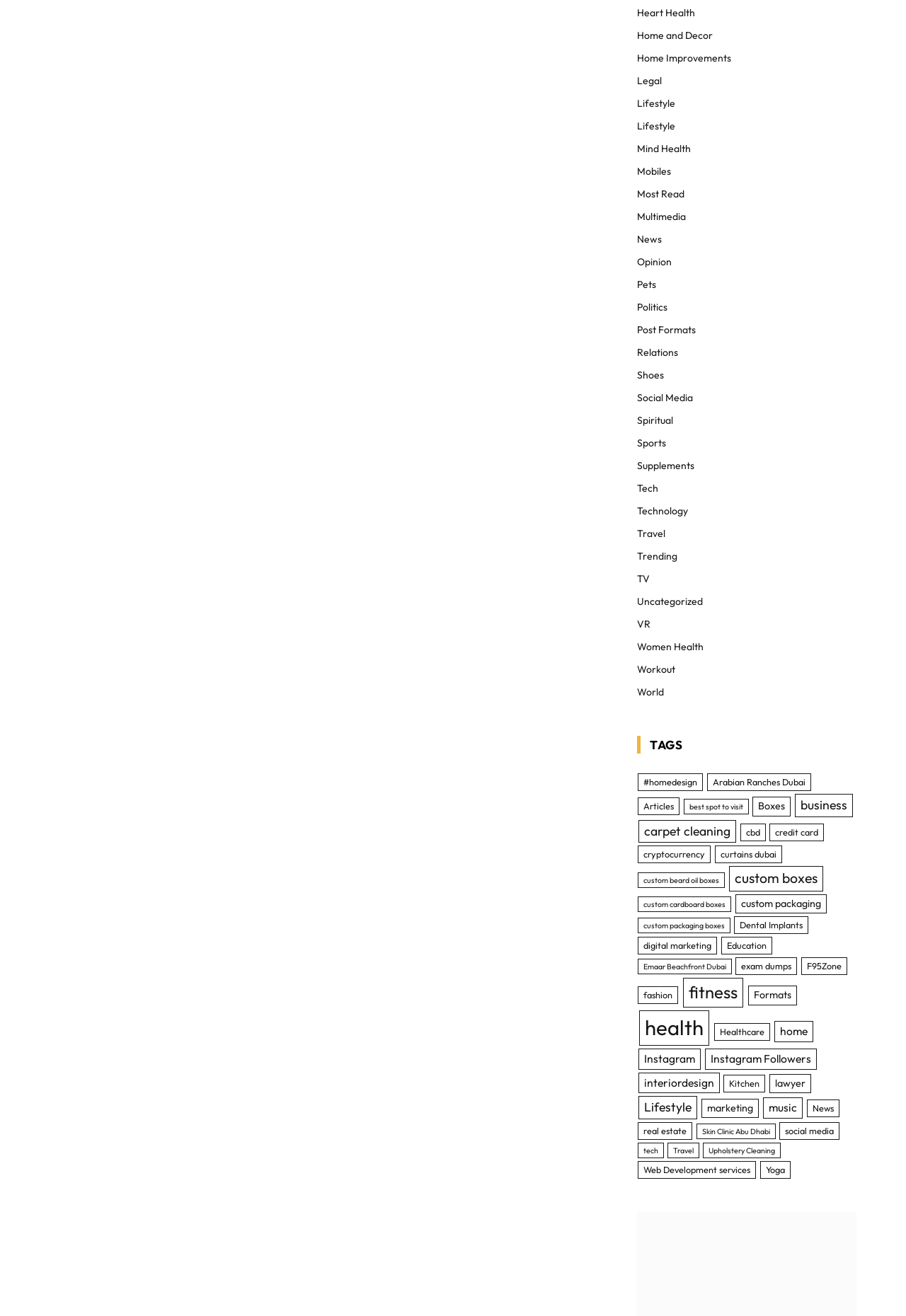What is the category of 'custom boxes'?
Look at the screenshot and respond with one word or a short phrase.

Link